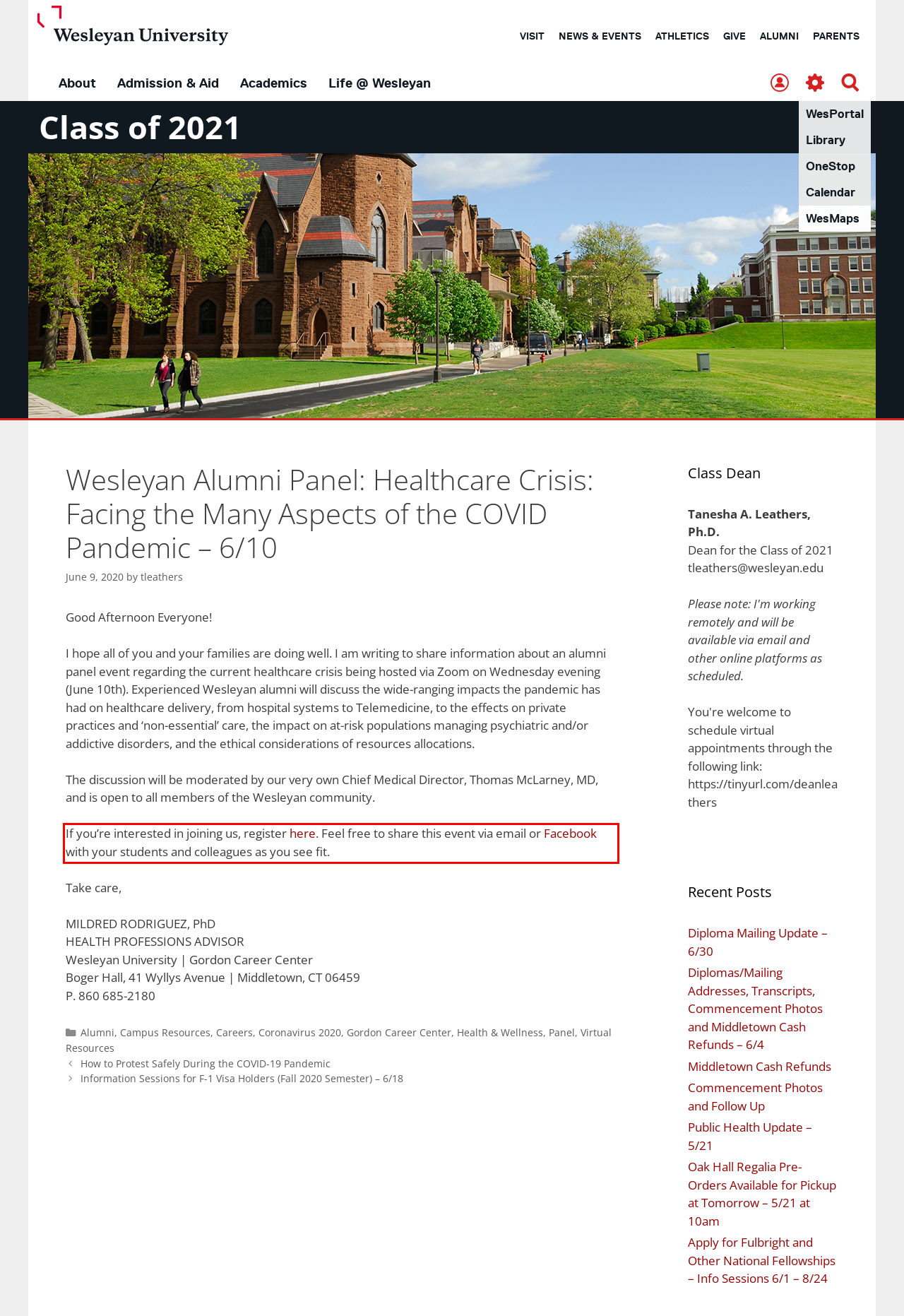Analyze the red bounding box in the provided webpage screenshot and generate the text content contained within.

If you’re interested in joining us, register here. Feel free to share this event via email or Facebook with your students and colleagues as you see fit.